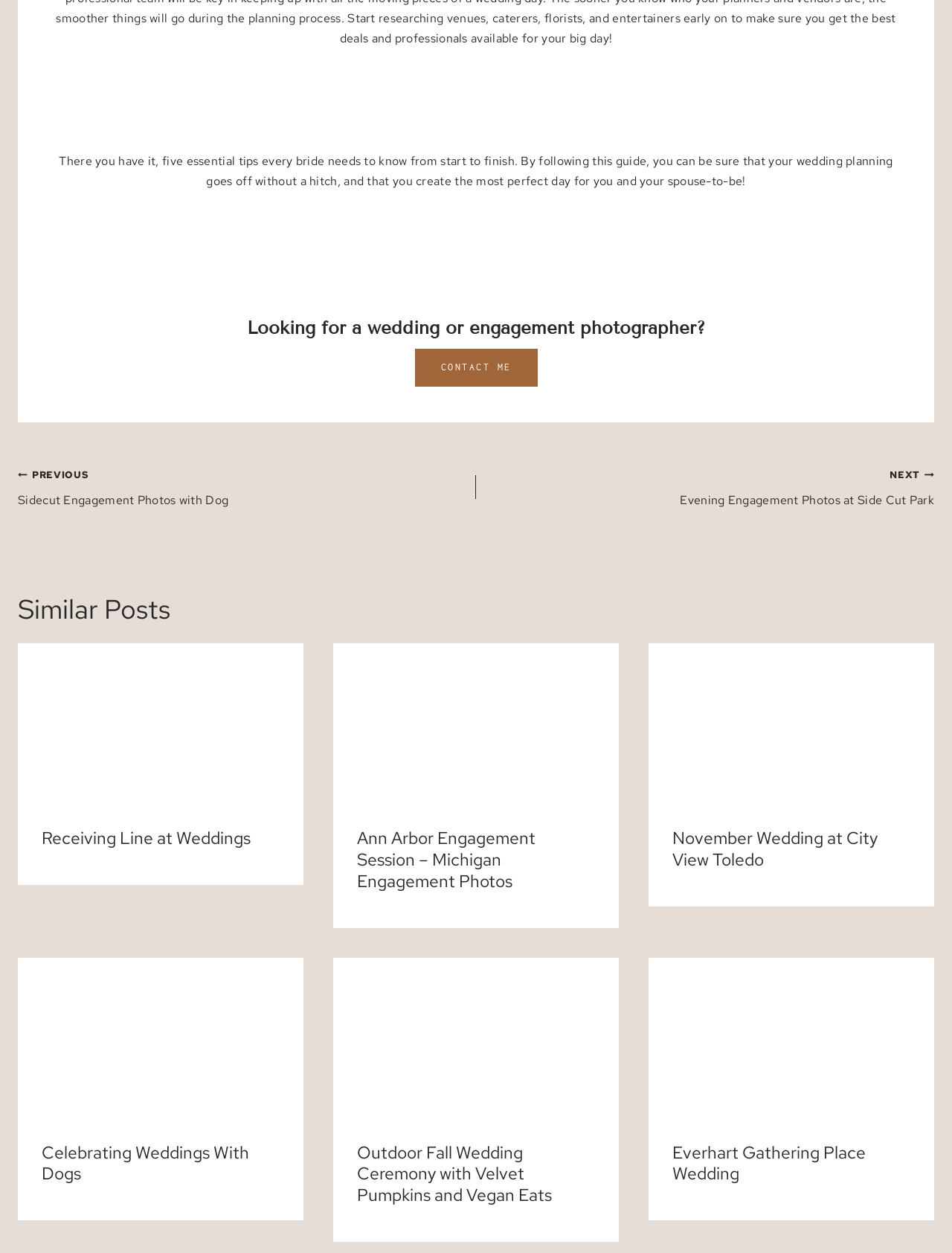Using the webpage screenshot, locate the HTML element that fits the following description and provide its bounding box: "parent_node: Everhart Gathering Place Wedding".

[0.681, 0.764, 0.981, 0.892]